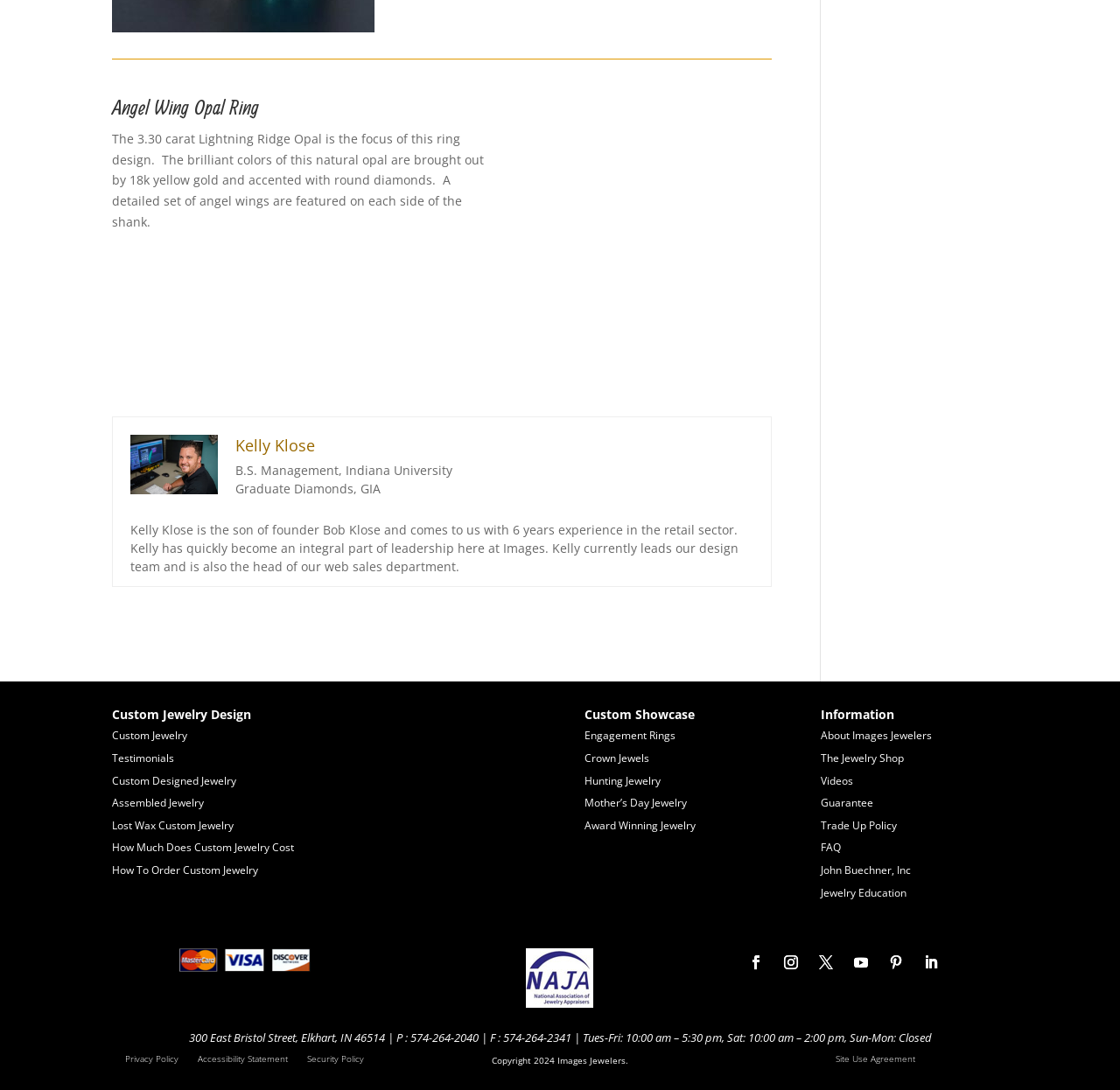What is the carat of the Lightning Ridge Opal?
Based on the image, please offer an in-depth response to the question.

The answer can be found in the StaticText element with the description 'The 3.30 carat Lightning Ridge Opal is the focus of this ring design...'. This text is located at the top of the webpage, below the heading 'Angel Wing Opal Ring'.